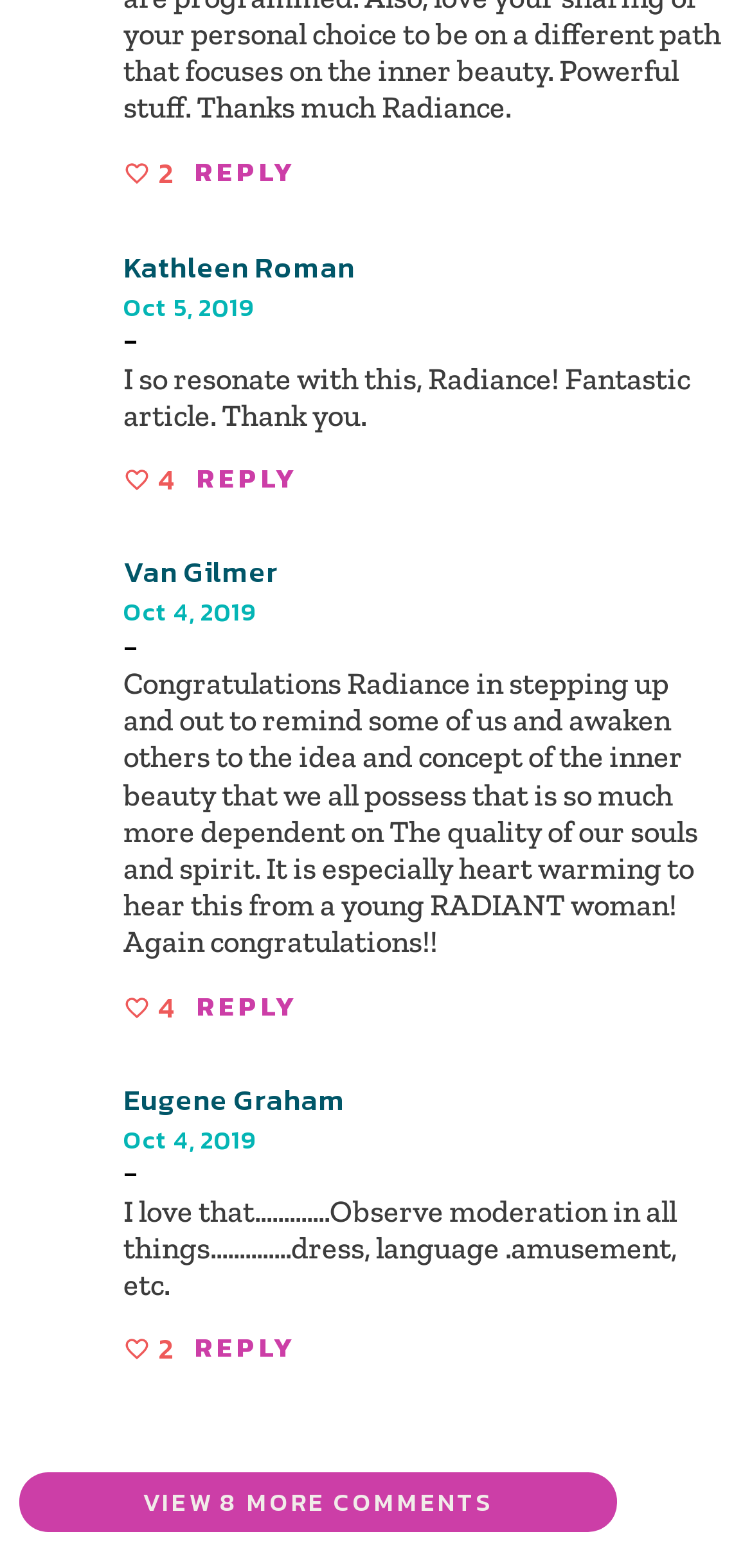Please identify the bounding box coordinates of the element I need to click to follow this instruction: "Reply to Van Gilmer".

[0.262, 0.629, 0.395, 0.655]